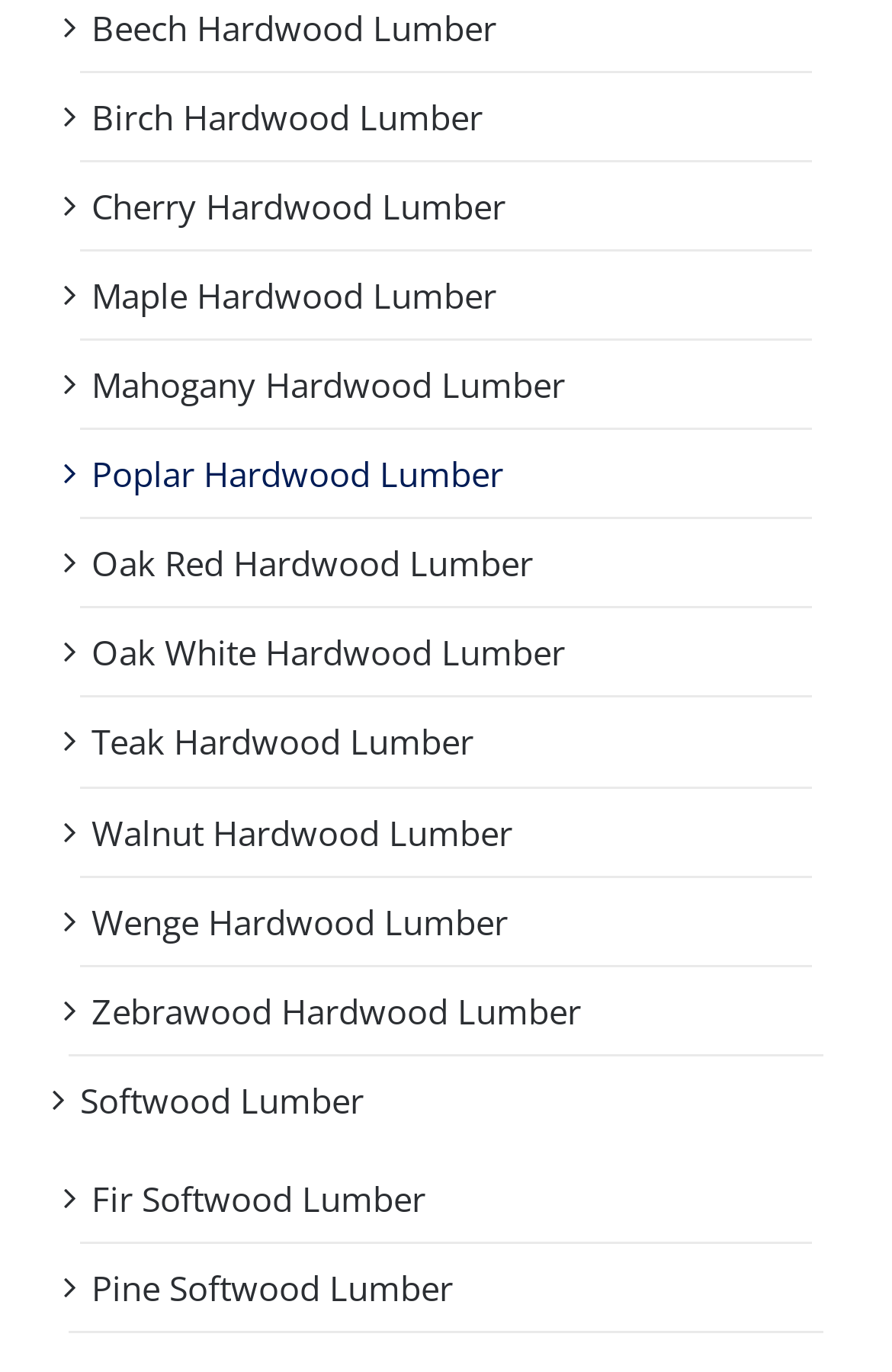Show me the bounding box coordinates of the clickable region to achieve the task as per the instruction: "Learn about Pine Softwood Lumber".

[0.103, 0.921, 0.508, 0.955]